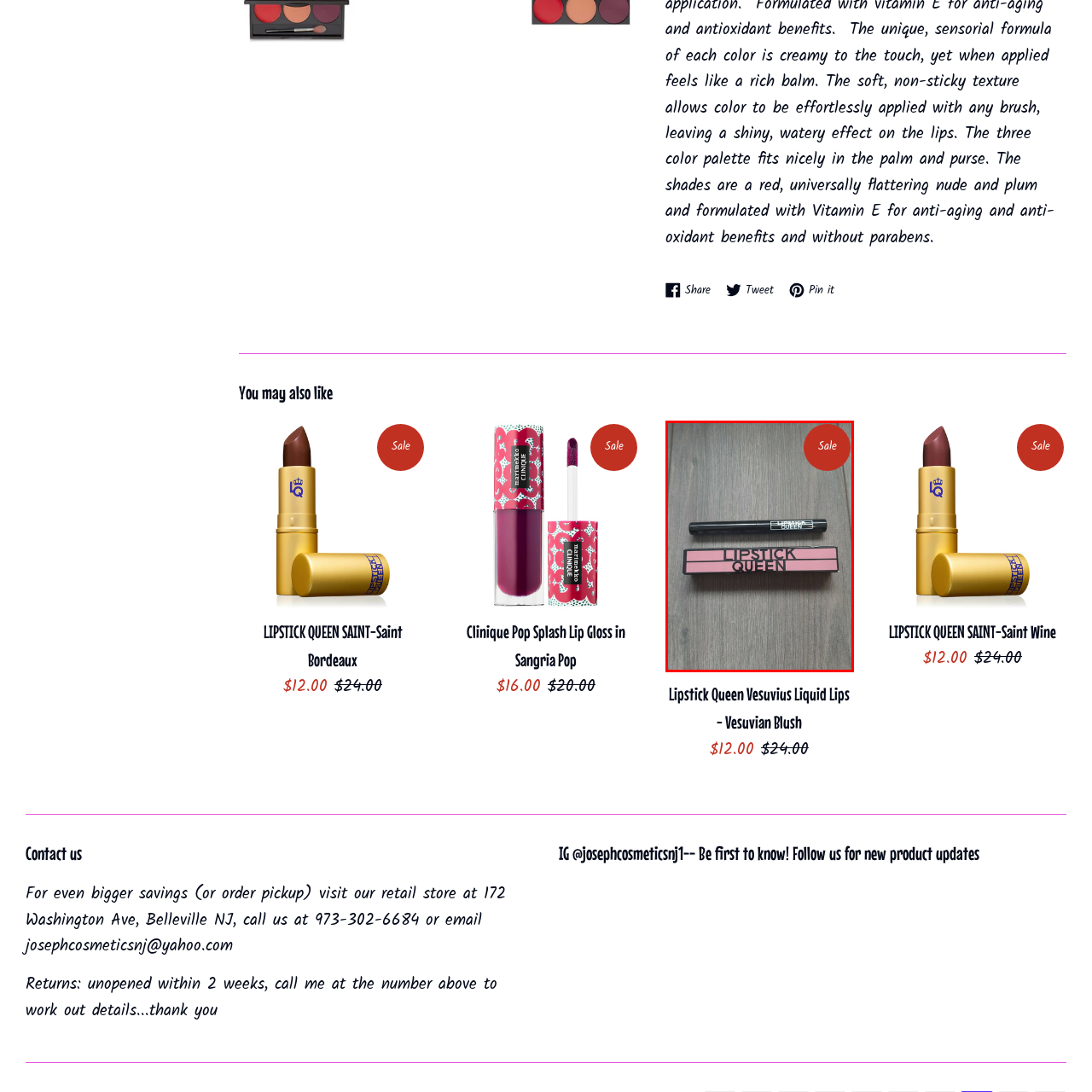What is the shape of the lipstick package?  
Focus on the image bordered by the red line and provide a detailed answer that is thoroughly based on the image's contents.

The caption describes the lipstick package as sleek and rectangular, indicating its shape.